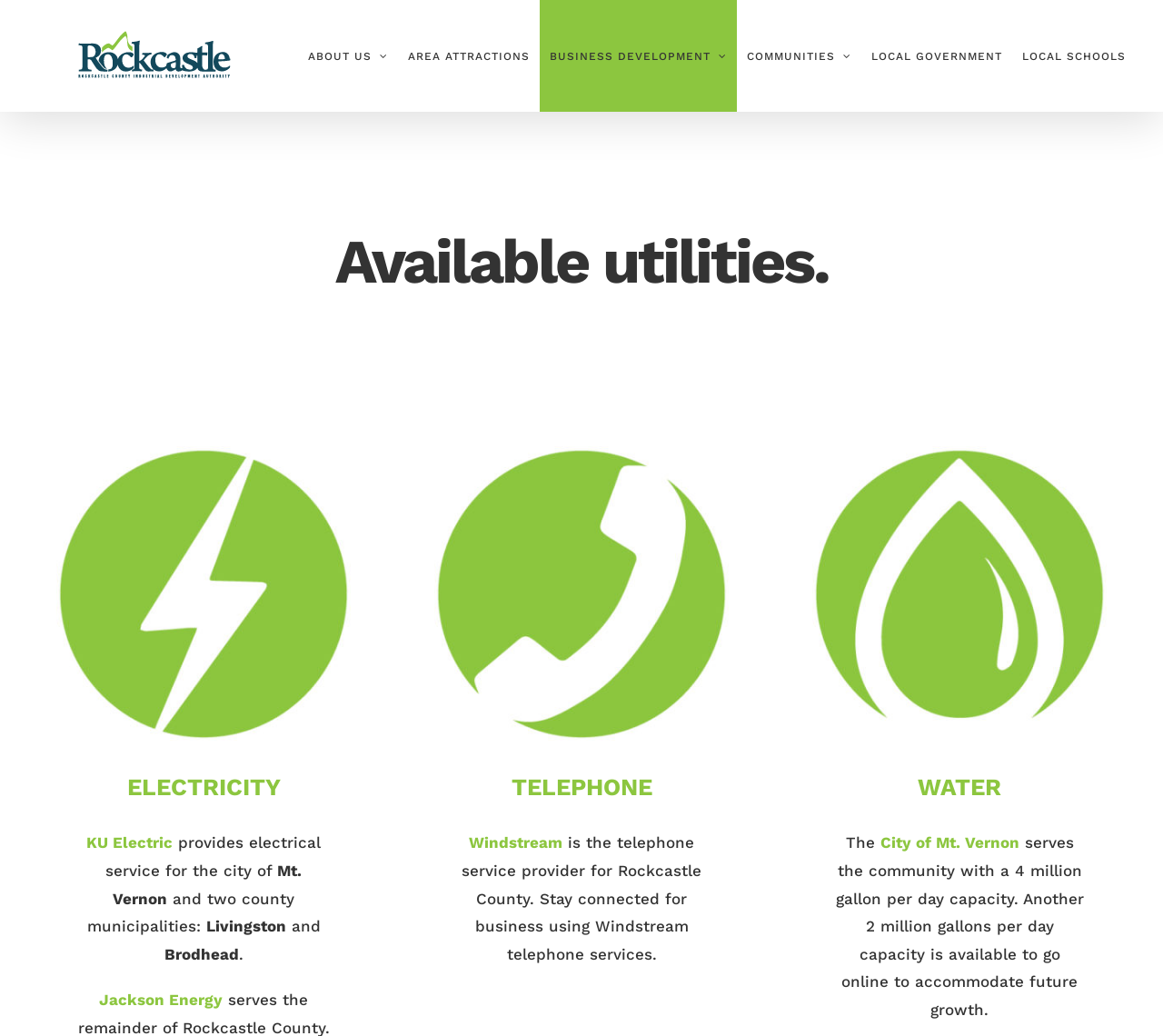Construct a thorough caption encompassing all aspects of the webpage.

The webpage is about the Rockcastle County Industrial Development Authority, providing information on available utilities in the area. At the top left, there is a logo of the Rockcastle County Industrial Development Authority, accompanied by a main menu navigation bar with links to "ABOUT US", "AREA ATTRACTIONS", "BUSINESS DEVELOPMENT", "COMMUNITIES", "LOCAL GOVERNMENT", and "LOCAL SCHOOLS".

Below the navigation bar, there is a heading "Available utilities." followed by three sections: "ELECTRICITY", "TELEPHONE", and "WATER". The "ELECTRICITY" section features an icon and text explaining that KU Electric provides electrical service for the city of Mt. Vernon and two county municipalities: Livingston and Brodhead, while Jackson Energy serves the remainder of Rockcastle County.

The "TELEPHONE" section has an icon and text stating that Windstream is the telephone service provider for Rockcastle County, with a brief description of their services. The "WATER" section features an icon and text explaining that the City of Mt. Vernon serves the community with a 4 million gallon per day capacity, with an additional 2 million gallons per day capacity available to accommodate future growth.

At the bottom of the page, there is a heading "ROCKCASTLE CO. INDUSTRIAL DEVELOPMENT AUTHORITY" with contact information, including a mailing address, phone number, email, and website. There is also a link to visit the website online.